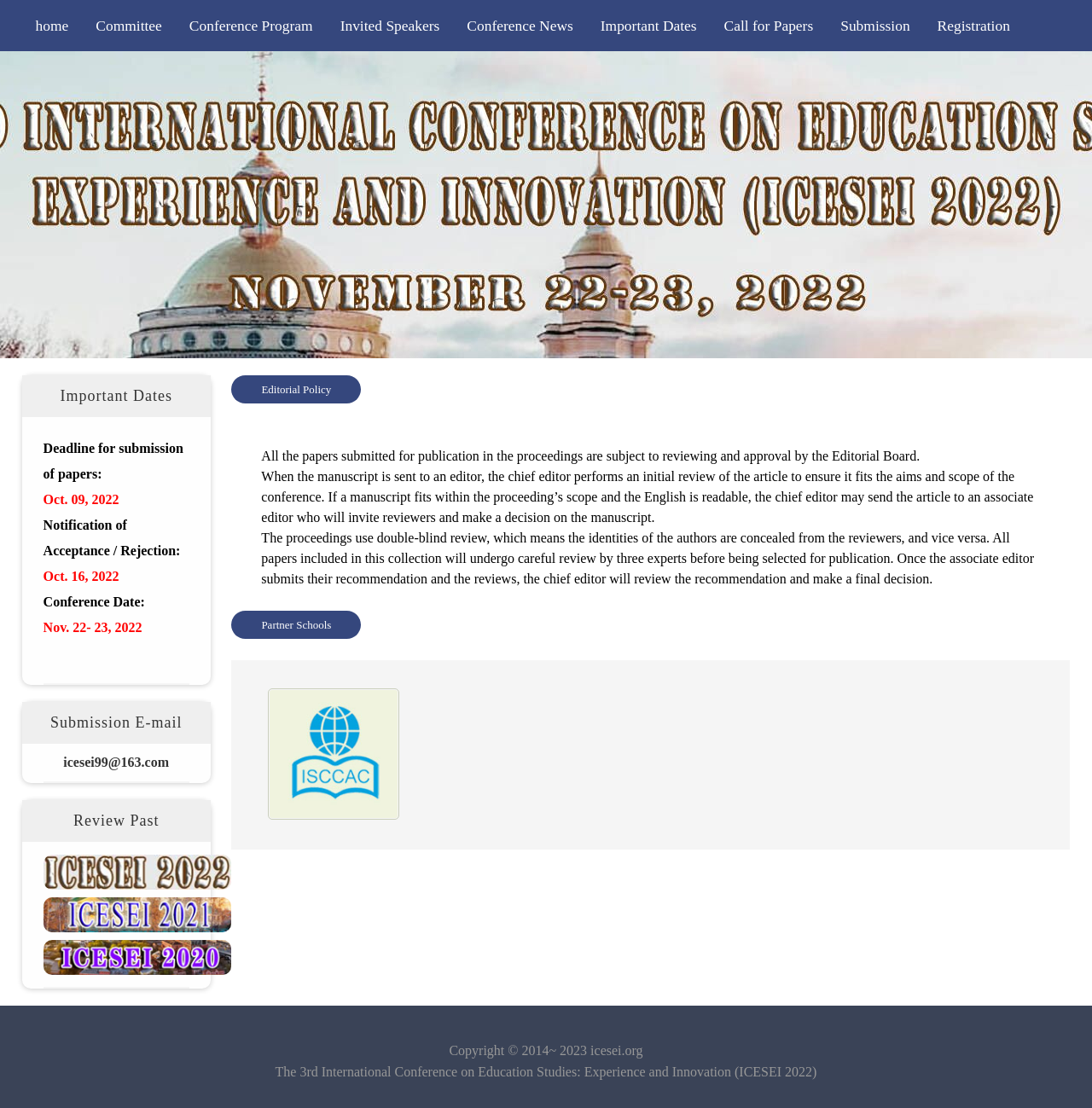Based on the image, provide a detailed and complete answer to the question: 
What is the conference date?

I found the answer by looking at the 'Important Dates' section, where it lists the conference date as Nov. 22-23, 2022.